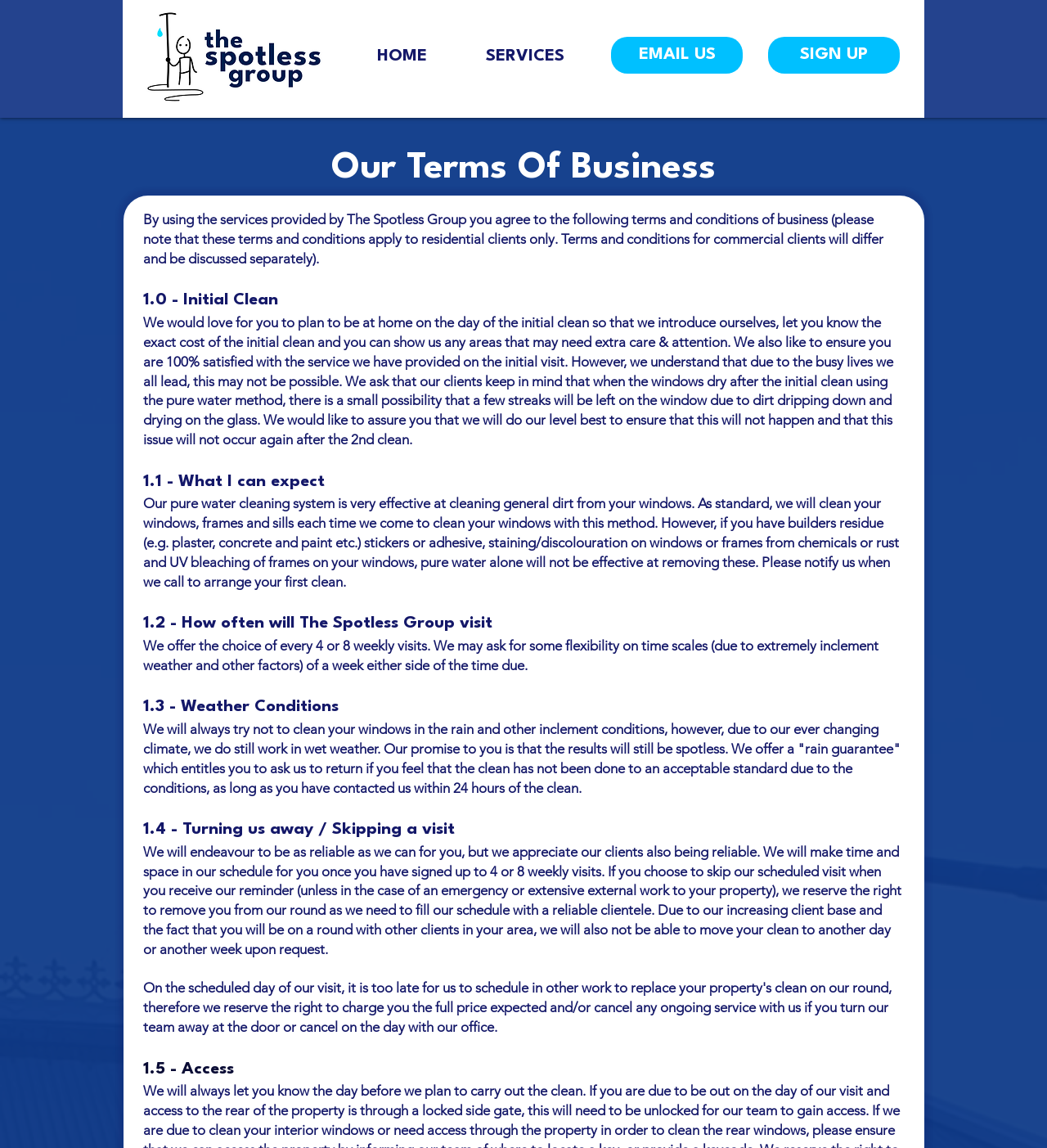What is the principal heading displayed on the webpage?

Our Terms Of Business